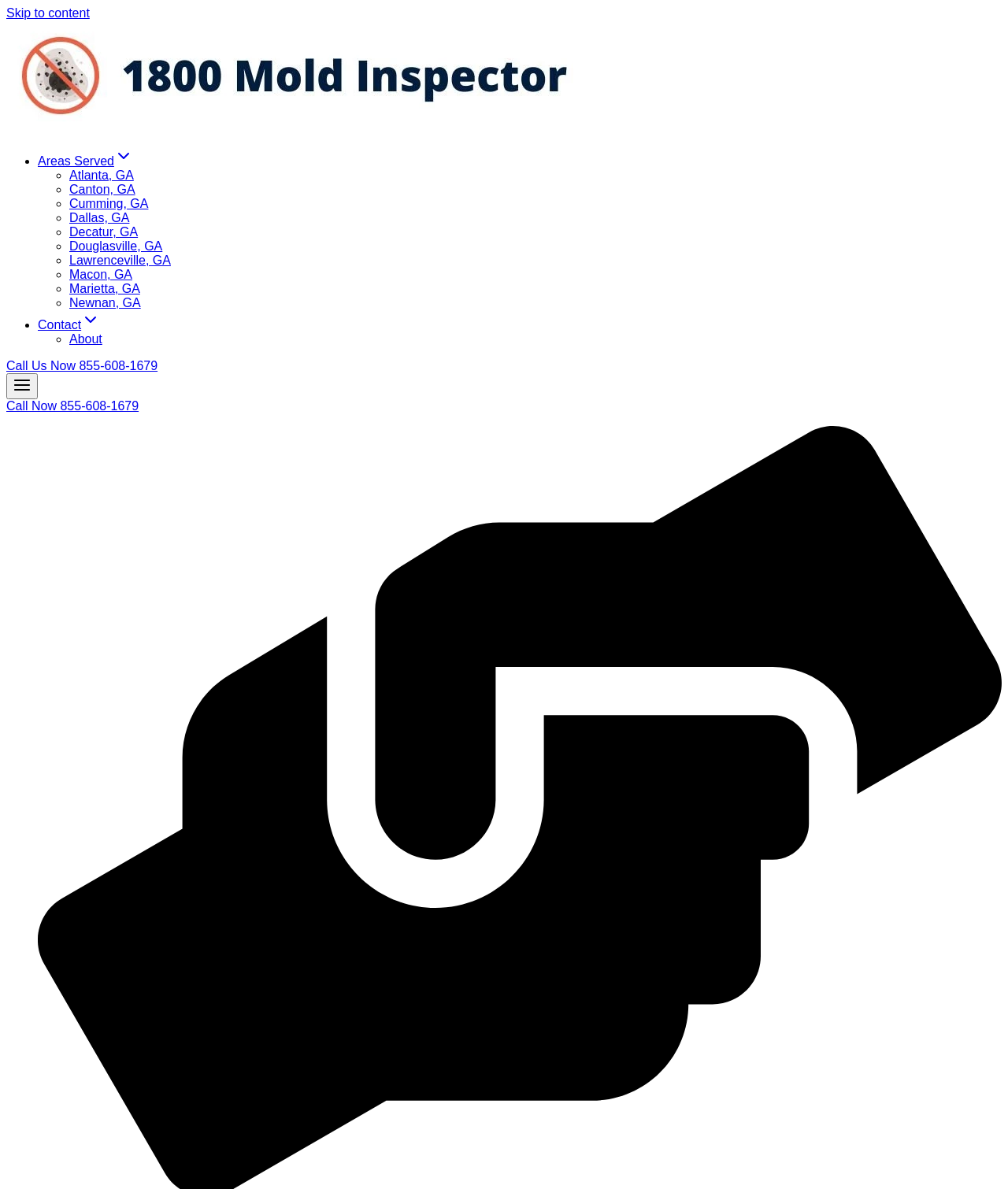Please find the bounding box coordinates of the section that needs to be clicked to achieve this instruction: "Open the menu".

[0.006, 0.314, 0.038, 0.336]